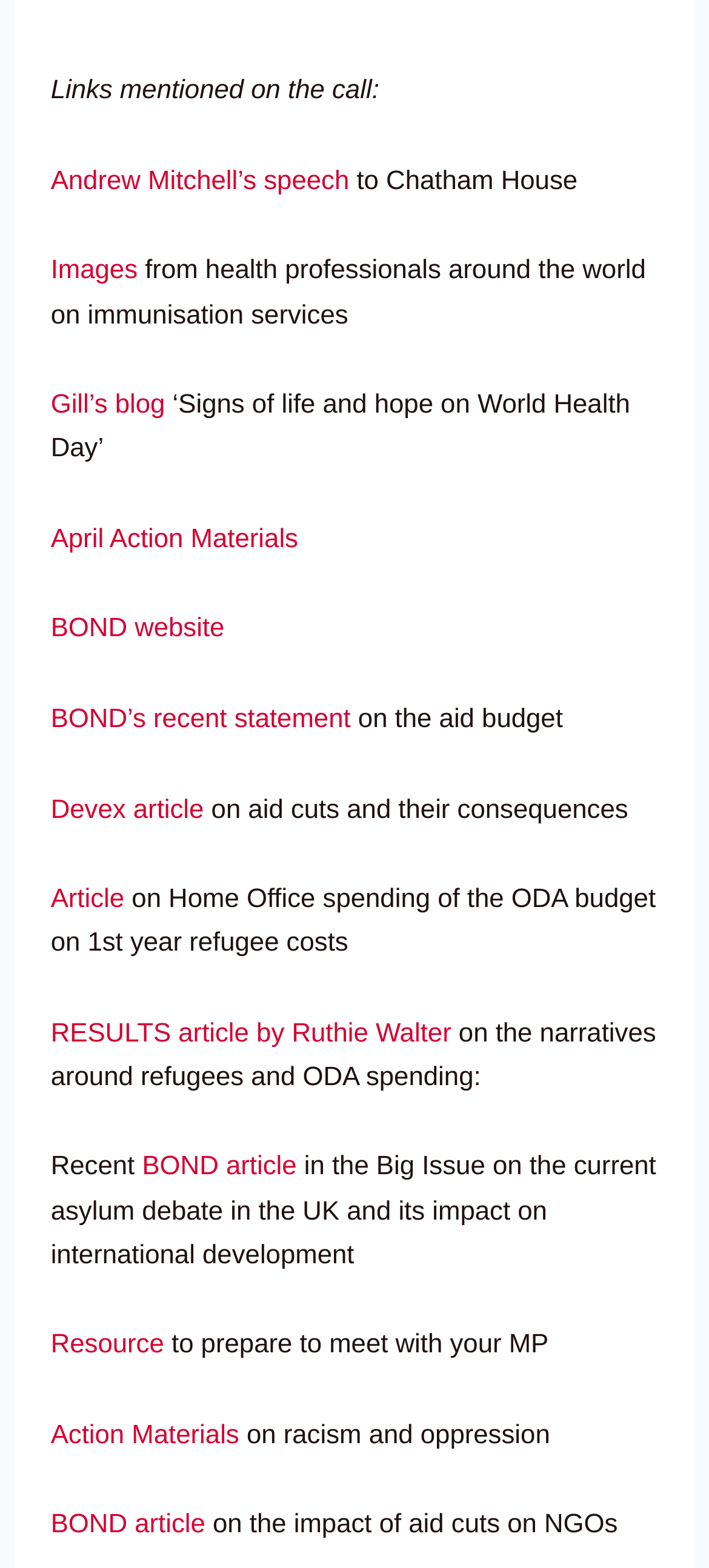Please identify the bounding box coordinates of the area that needs to be clicked to follow this instruction: "Read Ruthie Walter's article on refugees and ODA spending".

[0.071, 0.65, 0.636, 0.669]